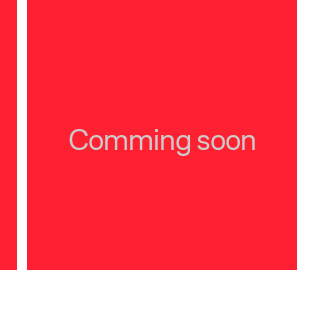Offer an in-depth caption of the image, mentioning all notable aspects.

The image features a vibrant red background with the text "Coming soon" prominently displayed in a soft, gray font. This visual element is part of an announcement, indicating that a new project or feature, likely related to the brand or service being promoted, is in the works and will be available for viewing shortly. The use of bright colors draws attention, effectively creating anticipation for the upcoming launch.